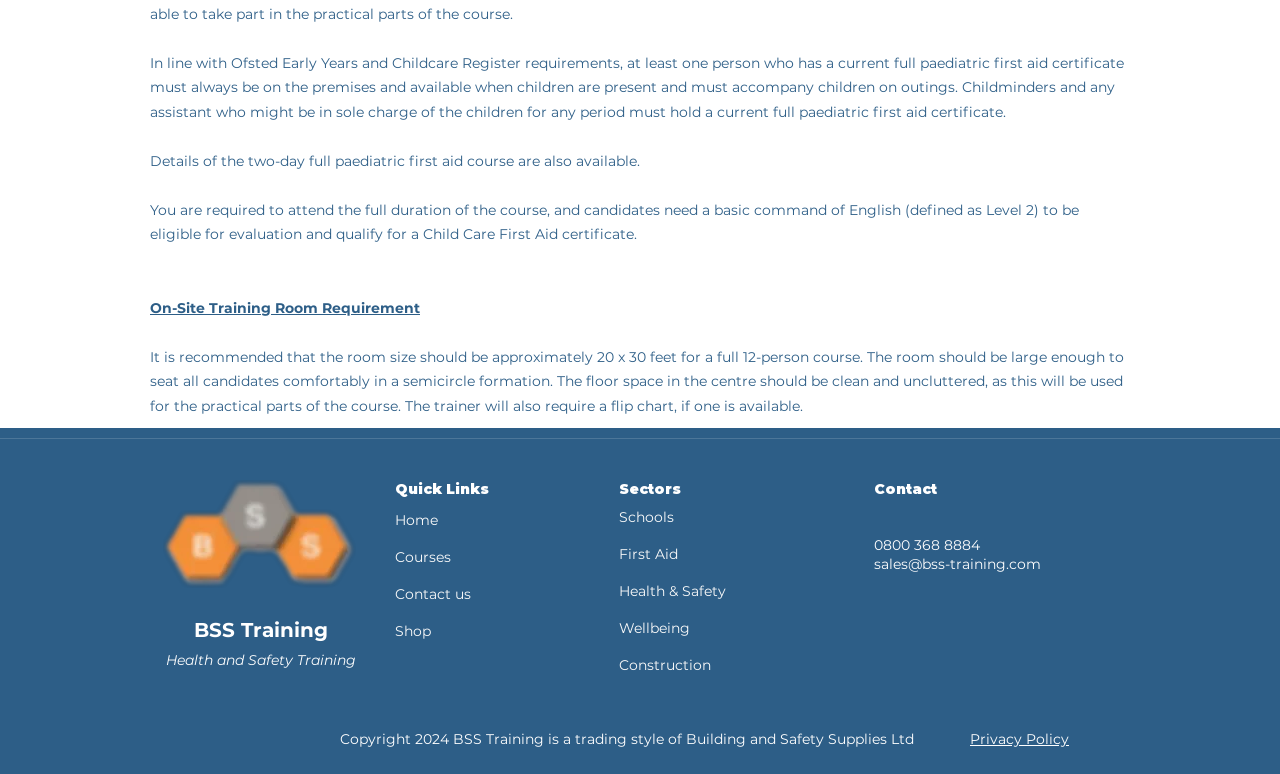Please find the bounding box coordinates of the element that you should click to achieve the following instruction: "Call 0800 368 8884". The coordinates should be presented as four float numbers between 0 and 1: [left, top, right, bottom].

[0.683, 0.692, 0.766, 0.716]